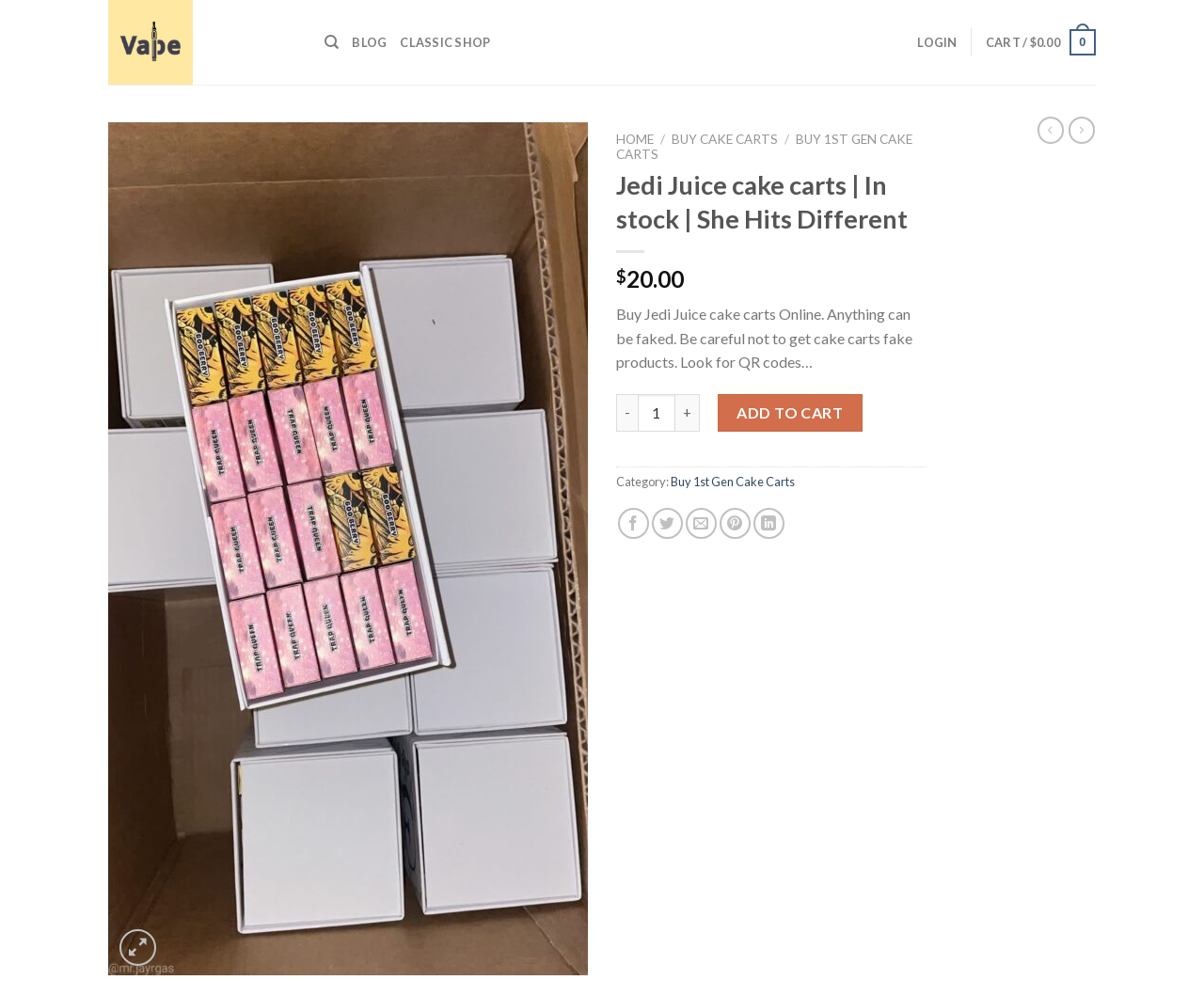Find the bounding box coordinates of the clickable region needed to perform the following instruction: "Log in to account". The coordinates should be provided as four float numbers between 0 and 1, i.e., [left, top, right, bottom].

[0.762, 0.023, 0.795, 0.062]